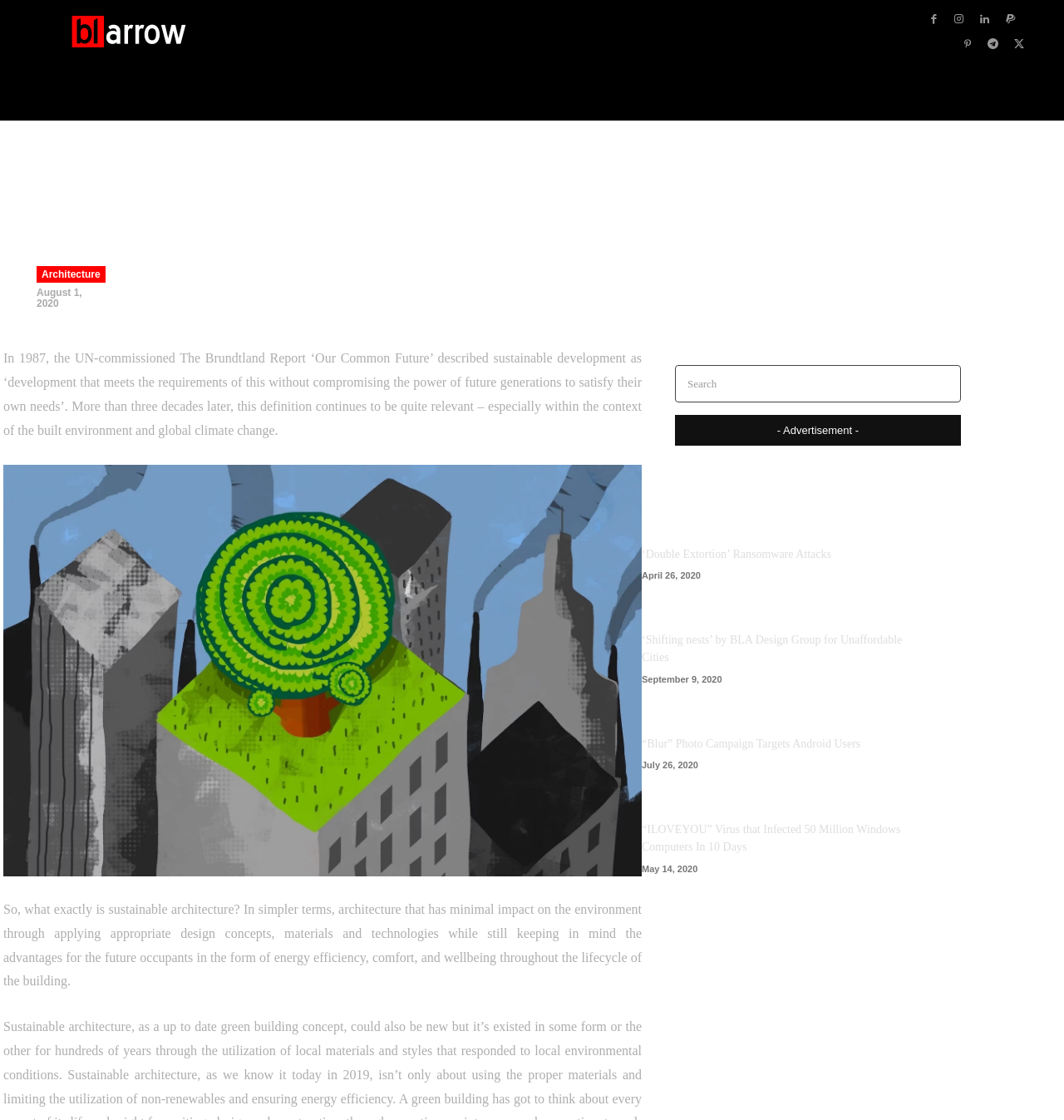Offer a thorough description of the webpage.

This webpage is about green buildings and sustainable architecture. At the top, there is a logo of "BLARROW" and a navigation menu with links to "Home", "Architecture", "Gaming", and "Security Awareness". Below the navigation menu, there are several social media icons and a search bar.

The main content of the webpage is a long article about sustainable development and green buildings. The article starts with a quote from the Brundtland Report in 1987, which defines sustainable development. The article then explains what sustainable architecture is, describing it as a concept that aims to minimize the impact of buildings on the environment while still providing comfort and wellbeing to occupants.

The article is divided into several sections, each with a heading. There are also several images and a graph on the page, but their contents are not specified. The article mentions that sustainable architecture is not a new concept and has existed in some form for hundreds of years, citing the use of local materials and styles that respond to local environmental conditions.

On the right side of the page, there is a section titled "Latest articles" with a link to an article about "‘Double Extortion’ Ransomware Attacks". Below this section, there is an advertisement.

Overall, the webpage is focused on providing information about sustainable architecture and green buildings, with a long article that explains the concept and its importance.